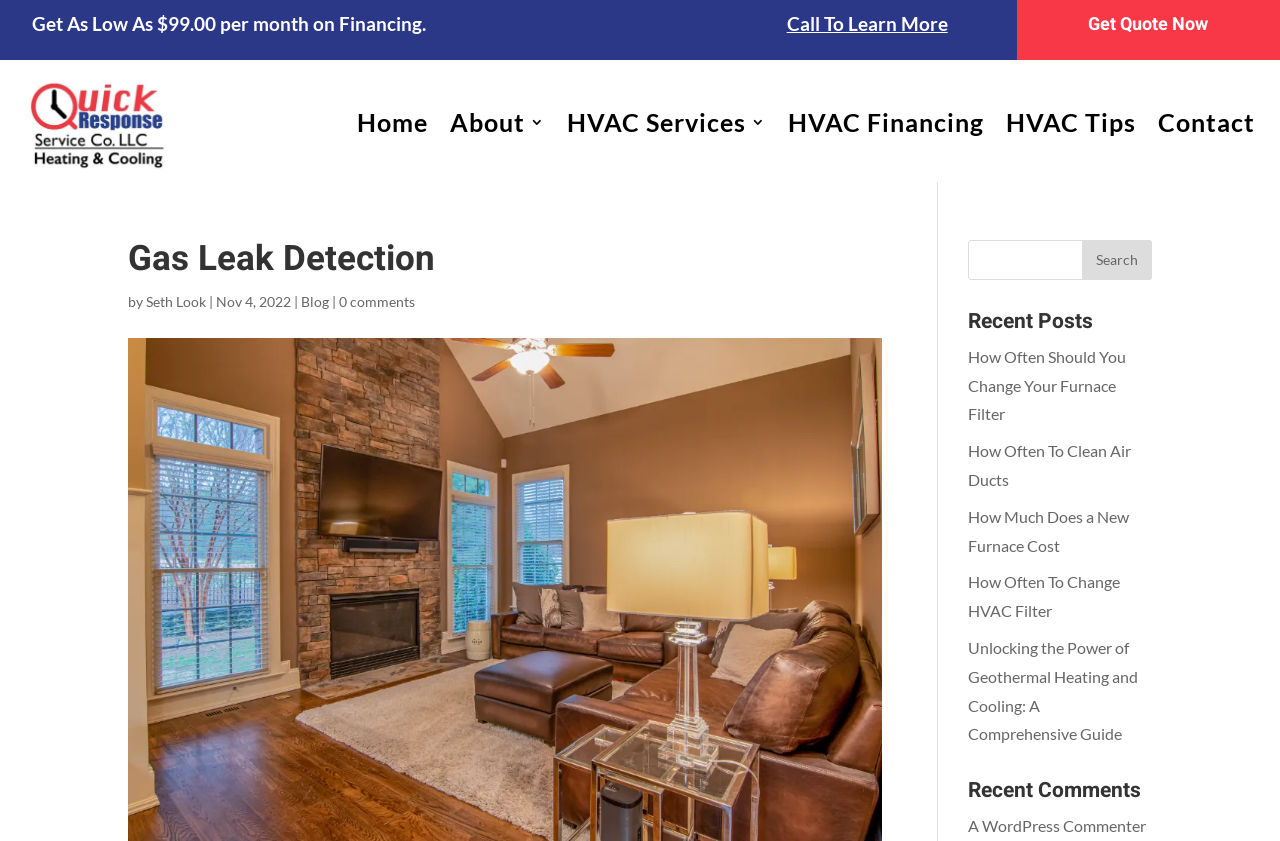Find the bounding box coordinates of the clickable area required to complete the following action: "Read the blog post about gas leak detection".

[0.1, 0.285, 0.689, 0.343]